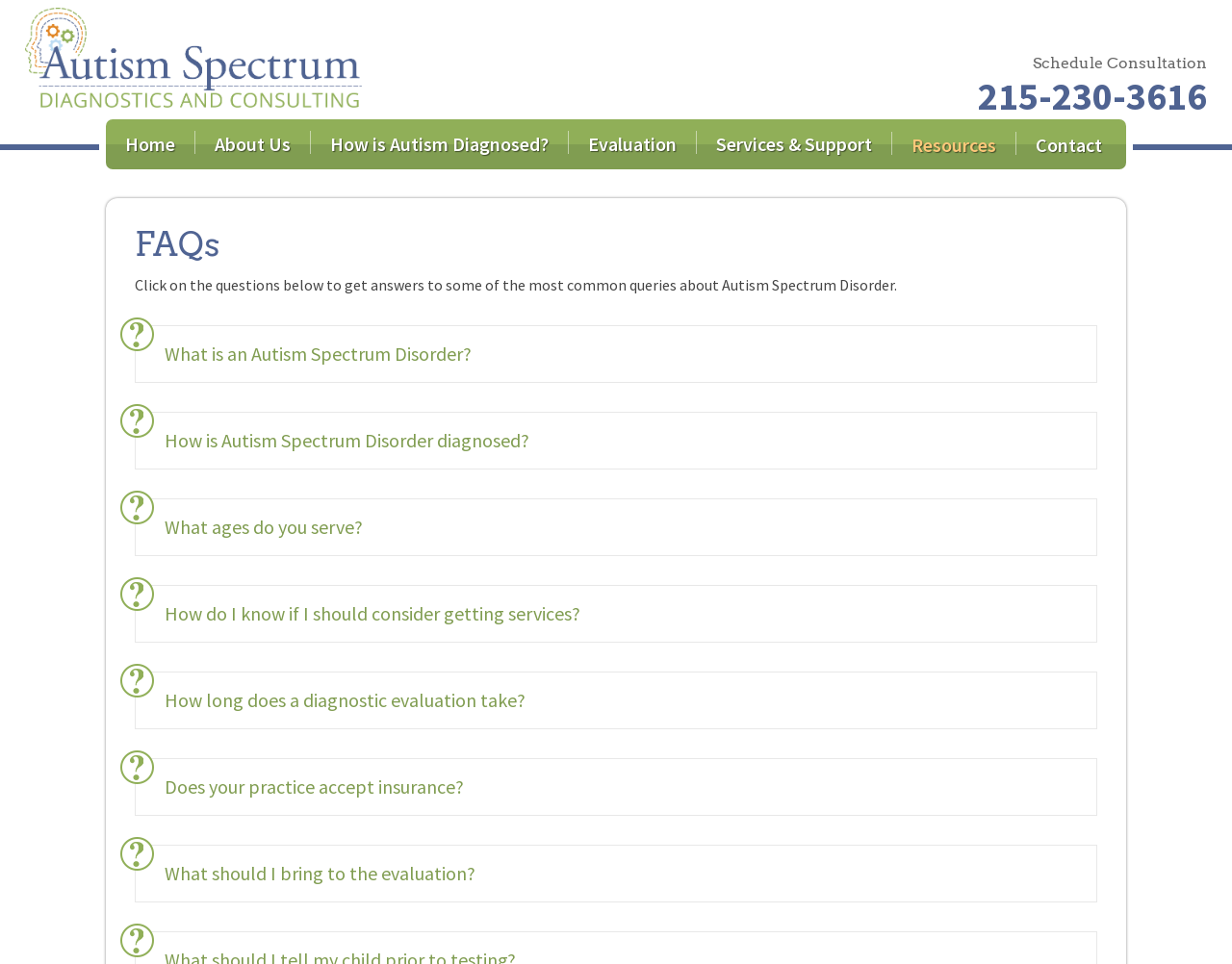Identify the bounding box coordinates of the clickable section necessary to follow the following instruction: "Learn more about 'How is Autism Diagnosed?'". The coordinates should be presented as four float numbers from 0 to 1, i.e., [left, top, right, bottom].

[0.252, 0.124, 0.462, 0.176]